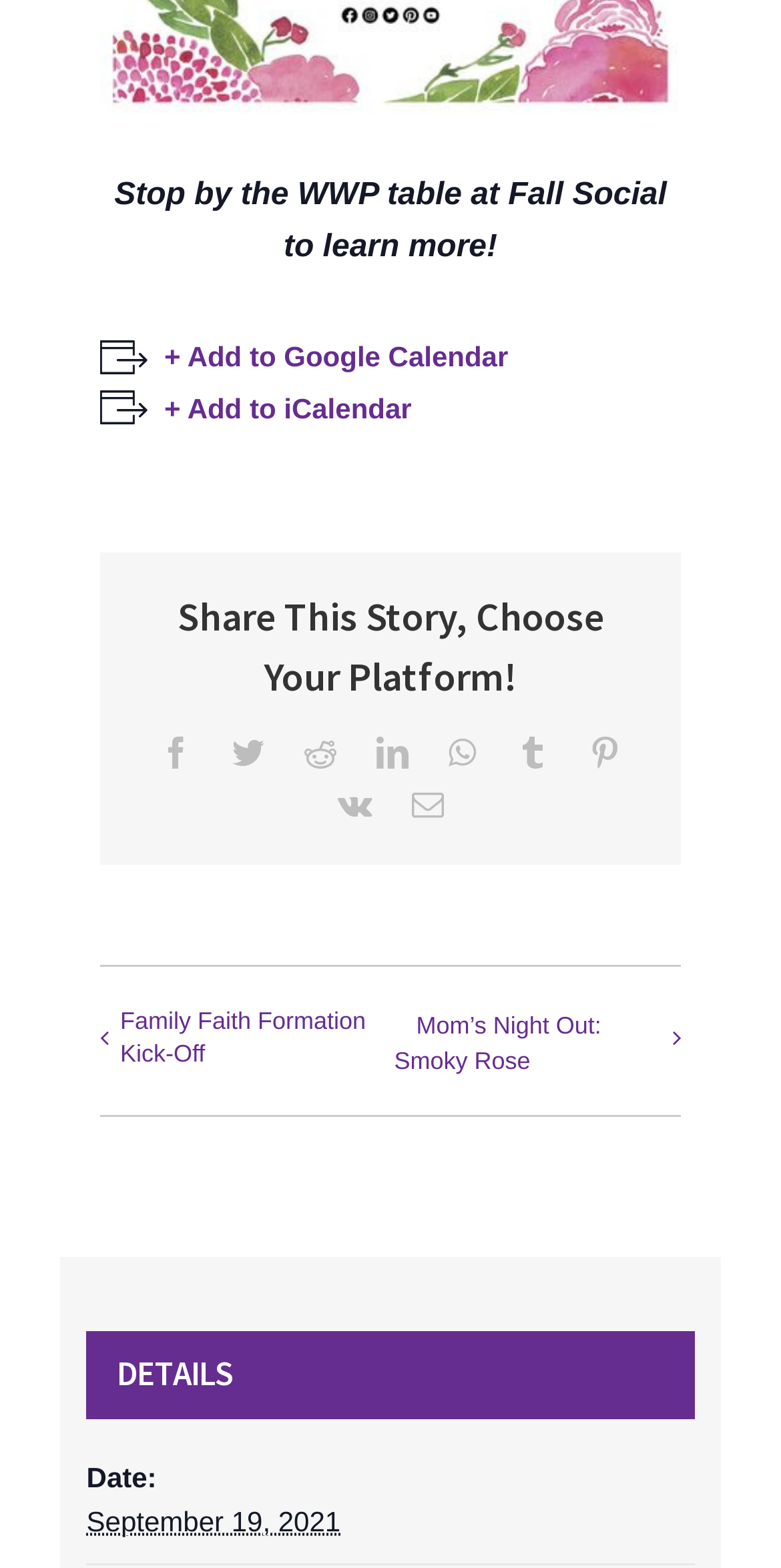What type of information is provided in the 'DETAILS' section?
Please respond to the question with as much detail as possible.

The 'DETAILS' section provides information about the event, including the date, which suggests that it contains event details.